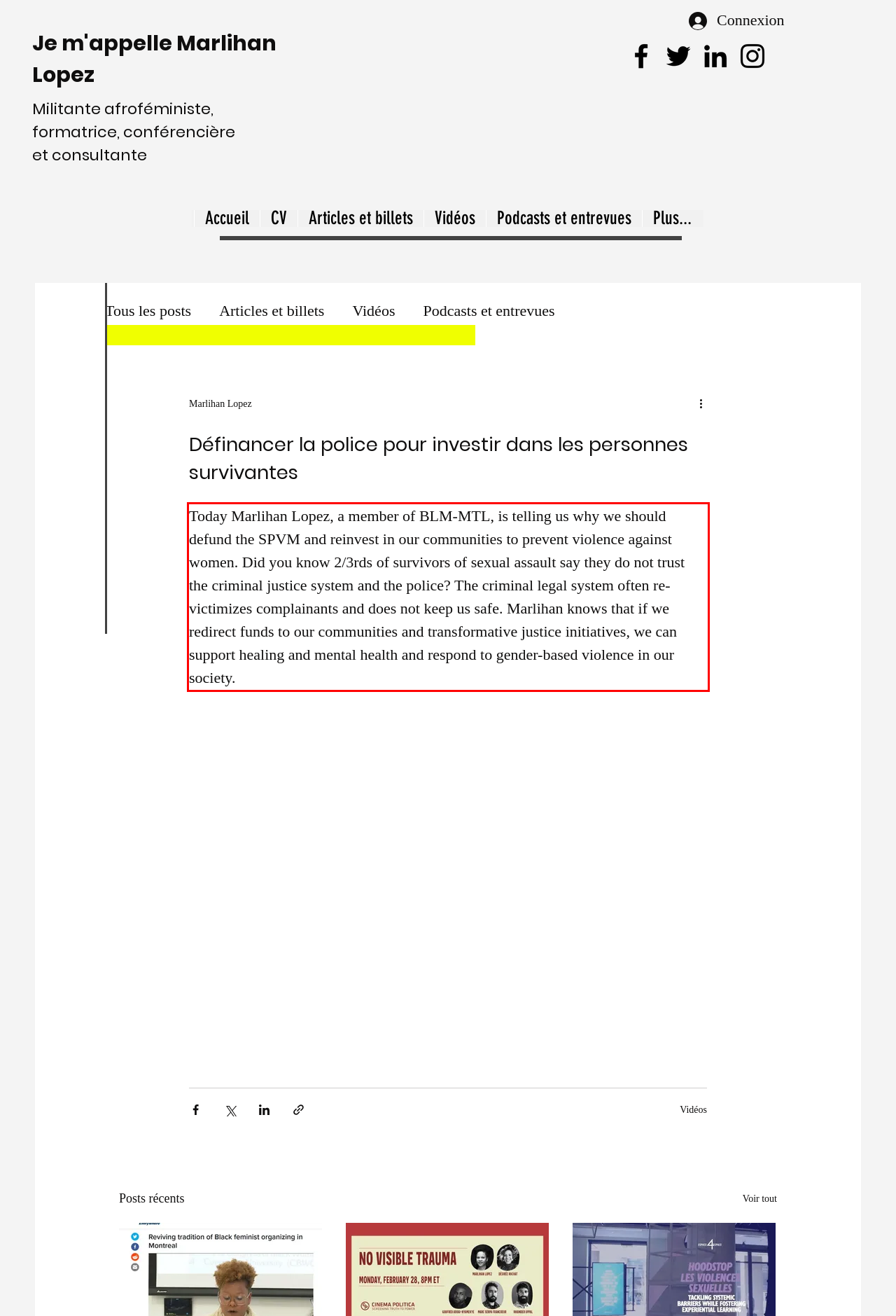In the screenshot of the webpage, find the red bounding box and perform OCR to obtain the text content restricted within this red bounding box.

Today Marlihan Lopez, a member of BLM-MTL, is telling us why we should defund the SPVM and reinvest in our communities to prevent violence against women. Did you know 2/3rds of survivors of sexual assault say they do not trust the criminal justice system and the police? The criminal legal system often re-victimizes complainants and does not keep us safe. Marlihan knows that if we redirect funds to our communities and transformative justice initiatives, we can support healing and mental health and respond to gender-based violence in our society.